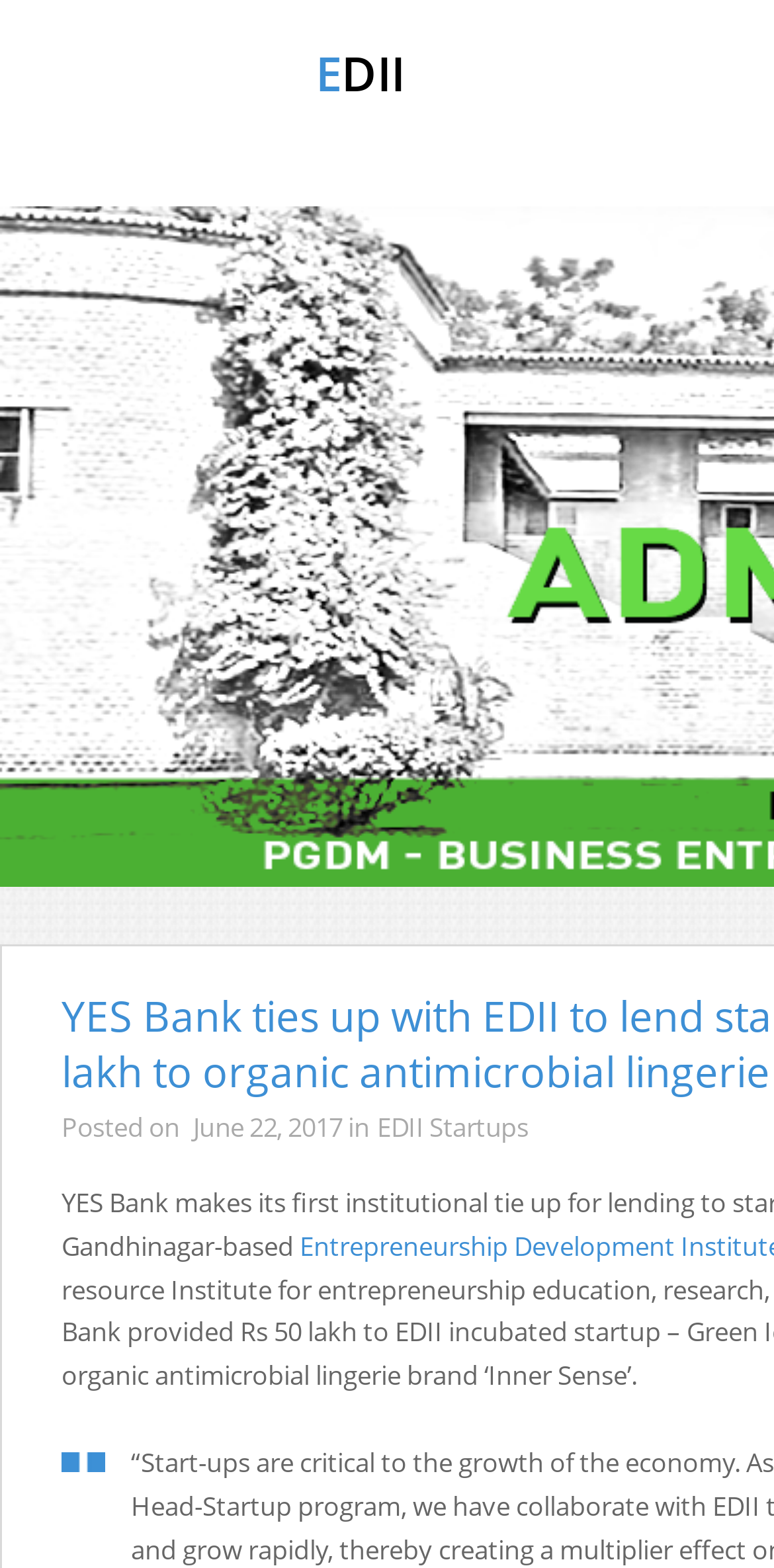What is the name of the organization mentioned in the heading?
Examine the screenshot and reply with a single word or phrase.

EDII